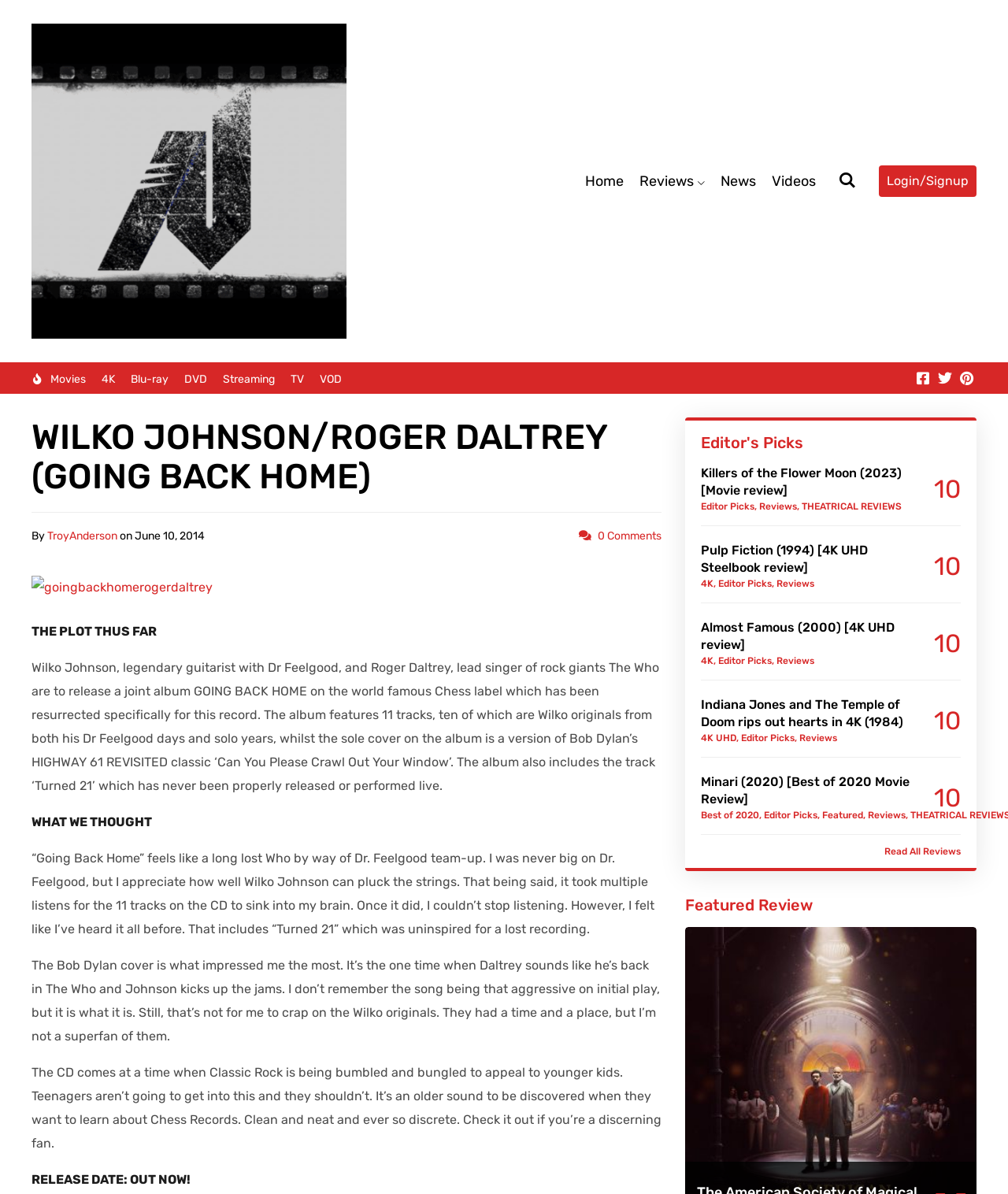Kindly determine the bounding box coordinates of the area that needs to be clicked to fulfill this instruction: "Read the review of 'Going Back Home' album".

[0.031, 0.522, 0.155, 0.535]